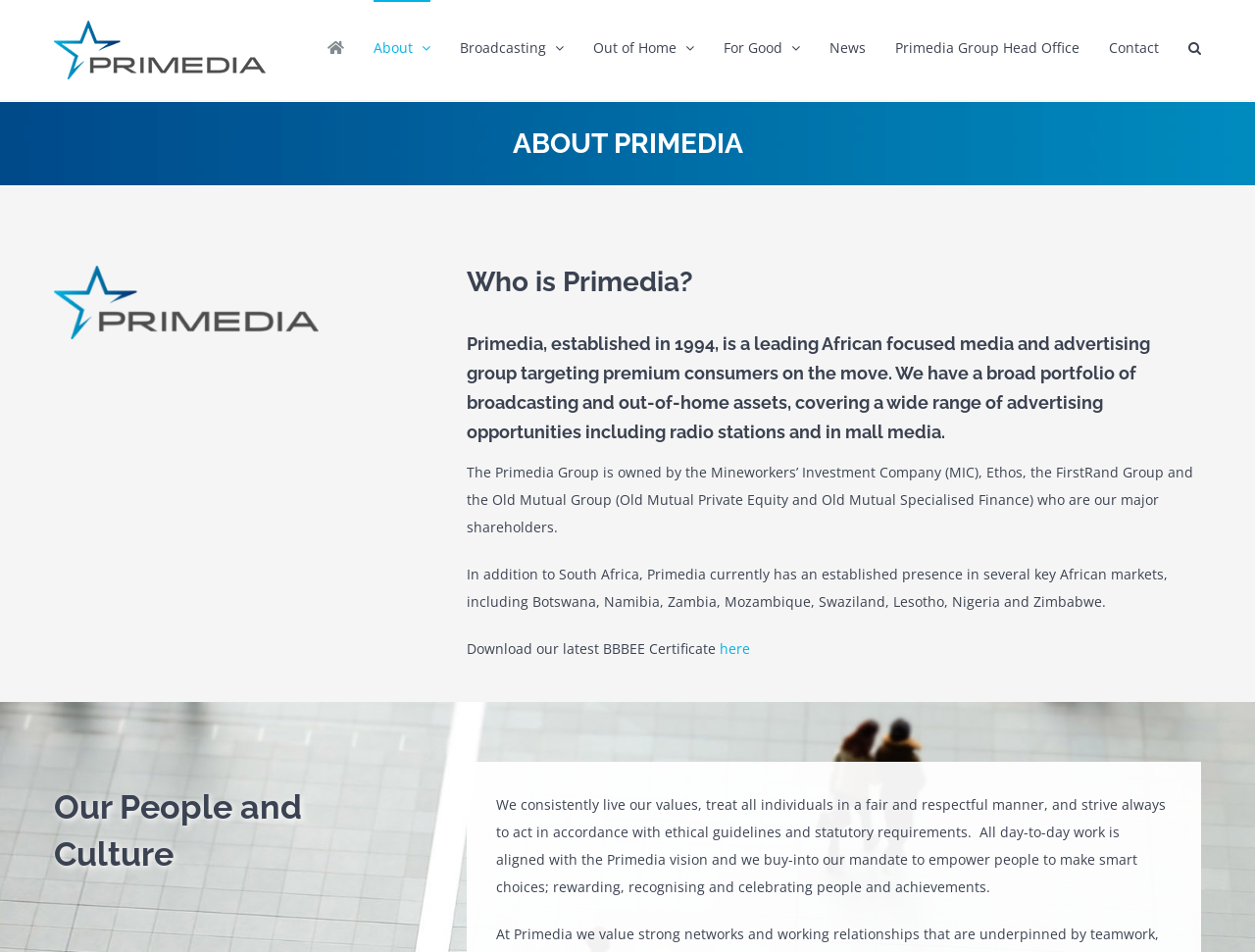Given the element description alt="Primedia Logo", identify the bounding box coordinates for the UI element on the webpage screenshot. The format should be (top-left x, top-left y, bottom-right x, bottom-right y), with values between 0 and 1.

[0.043, 0.022, 0.212, 0.083]